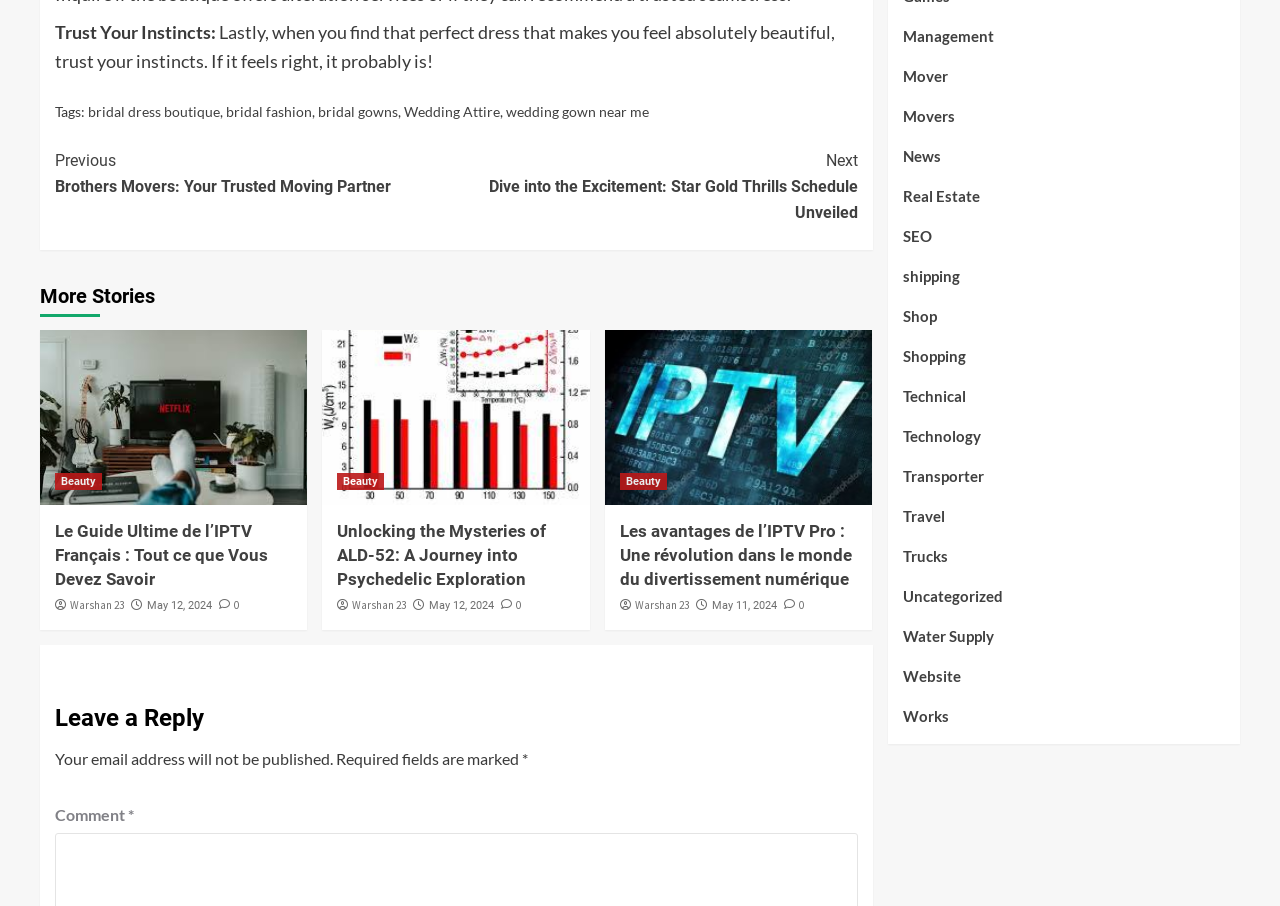Identify the bounding box coordinates for the region to click in order to carry out this instruction: "Click on 'bridal dress boutique'". Provide the coordinates using four float numbers between 0 and 1, formatted as [left, top, right, bottom].

[0.069, 0.114, 0.172, 0.132]